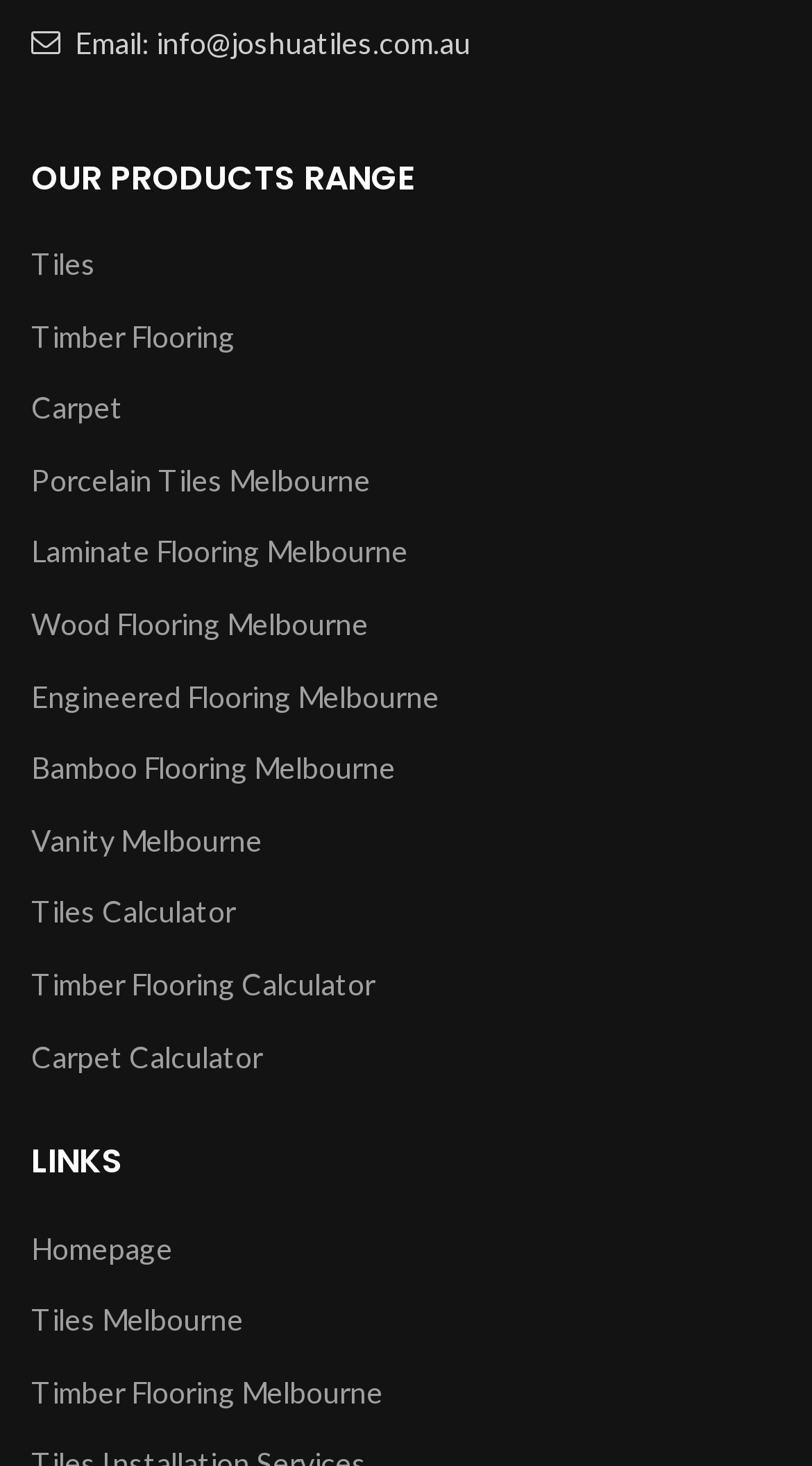Show the bounding box coordinates for the HTML element as described: "Timber Flooring Calculator".

[0.038, 0.658, 0.467, 0.686]